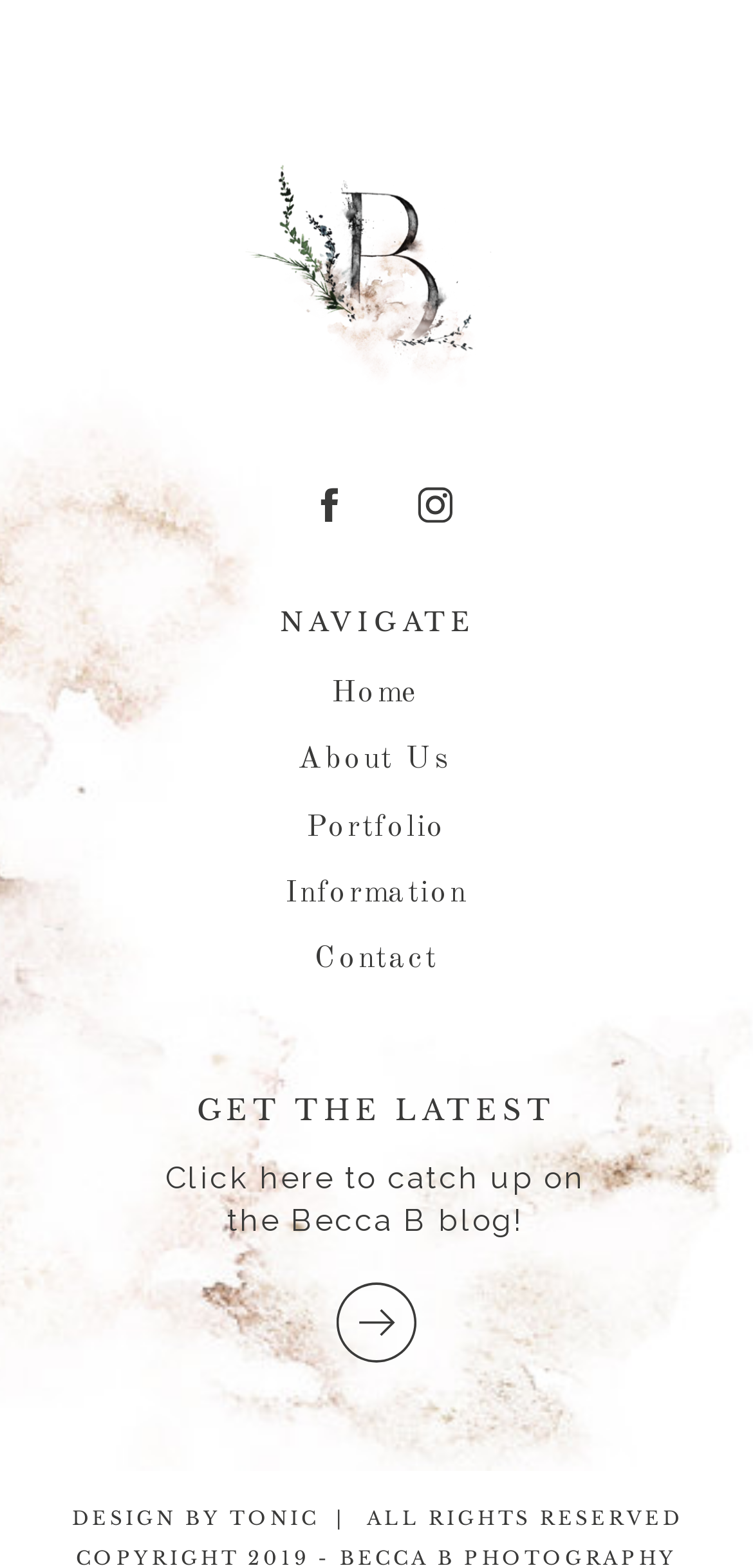Could you specify the bounding box coordinates for the clickable section to complete the following instruction: "View Portfolio"?

[0.357, 0.515, 0.643, 0.541]